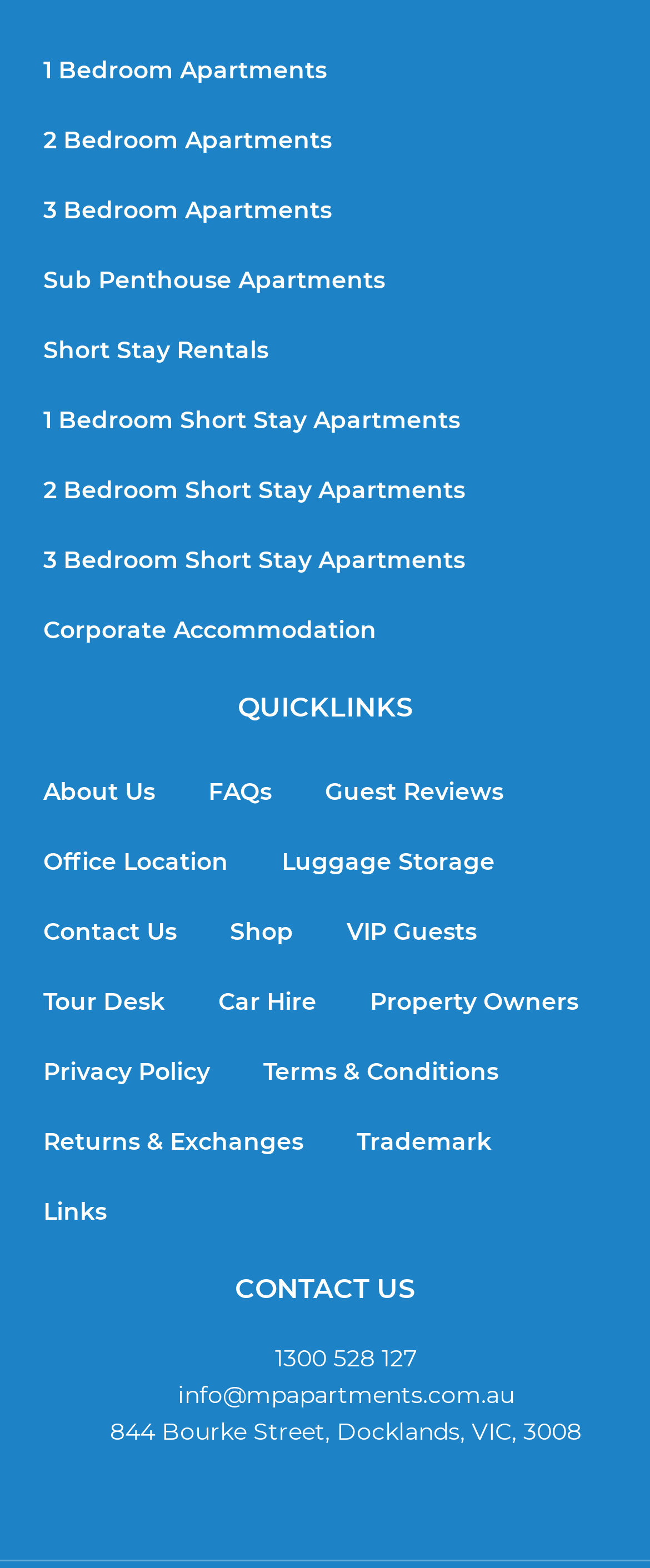What is the address of the office?
Respond to the question with a single word or phrase according to the image.

844 Bourke Street